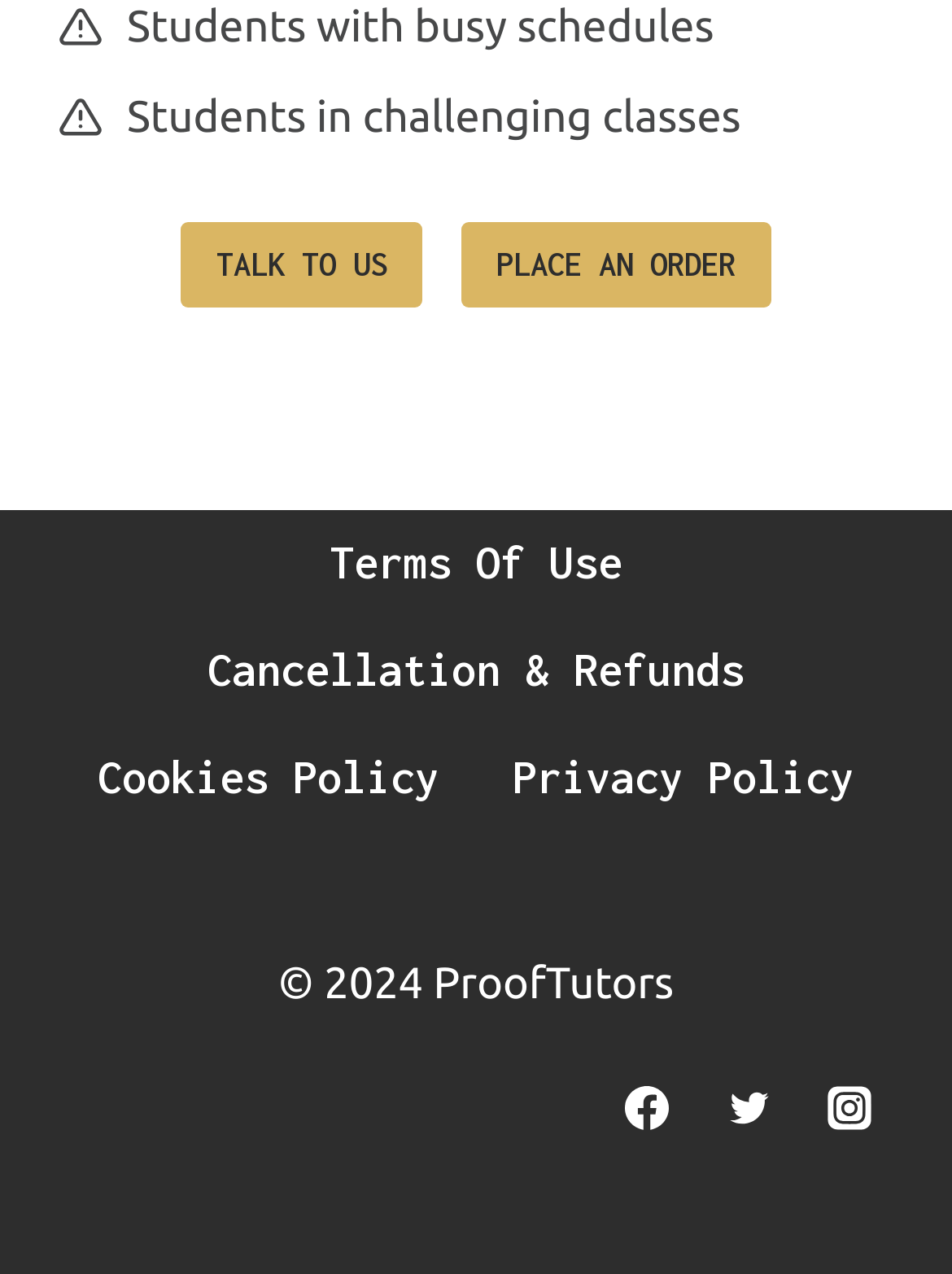Locate the bounding box coordinates of the element that should be clicked to execute the following instruction: "Follow on Facebook".

[0.634, 0.835, 0.726, 0.904]